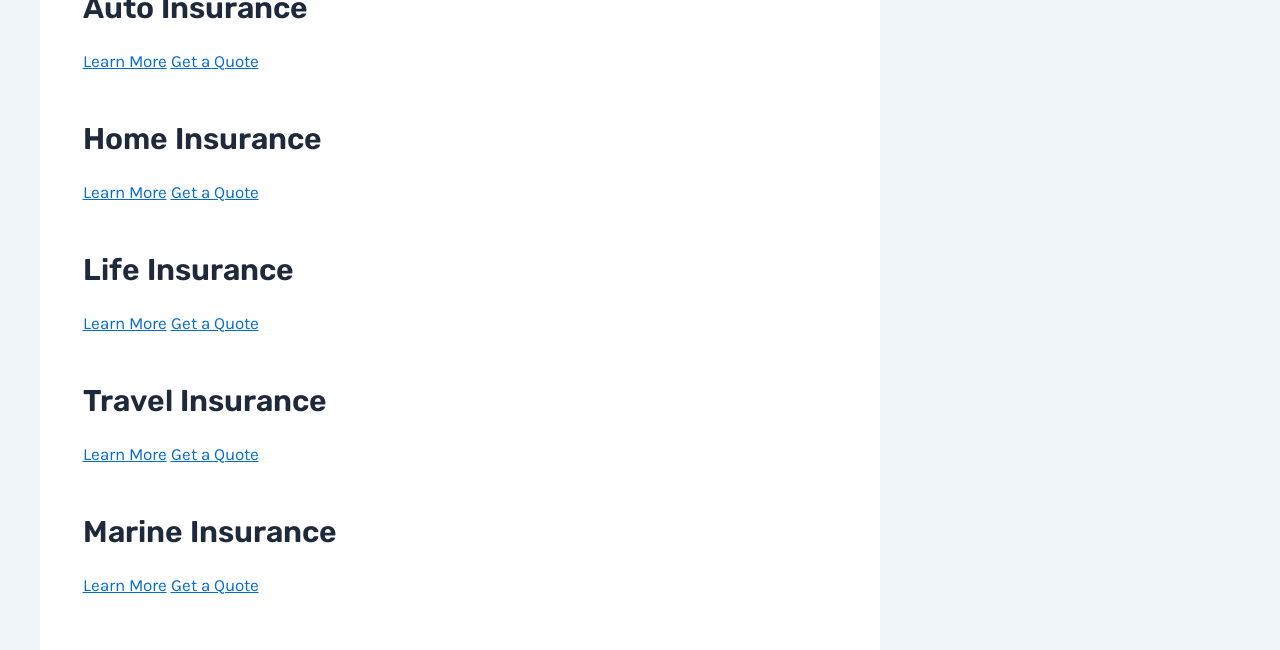Locate the bounding box coordinates of the region to be clicked to comply with the following instruction: "Get a quote for travel insurance". The coordinates must be four float numbers between 0 and 1, in the form [left, top, right, bottom].

[0.133, 0.683, 0.202, 0.714]